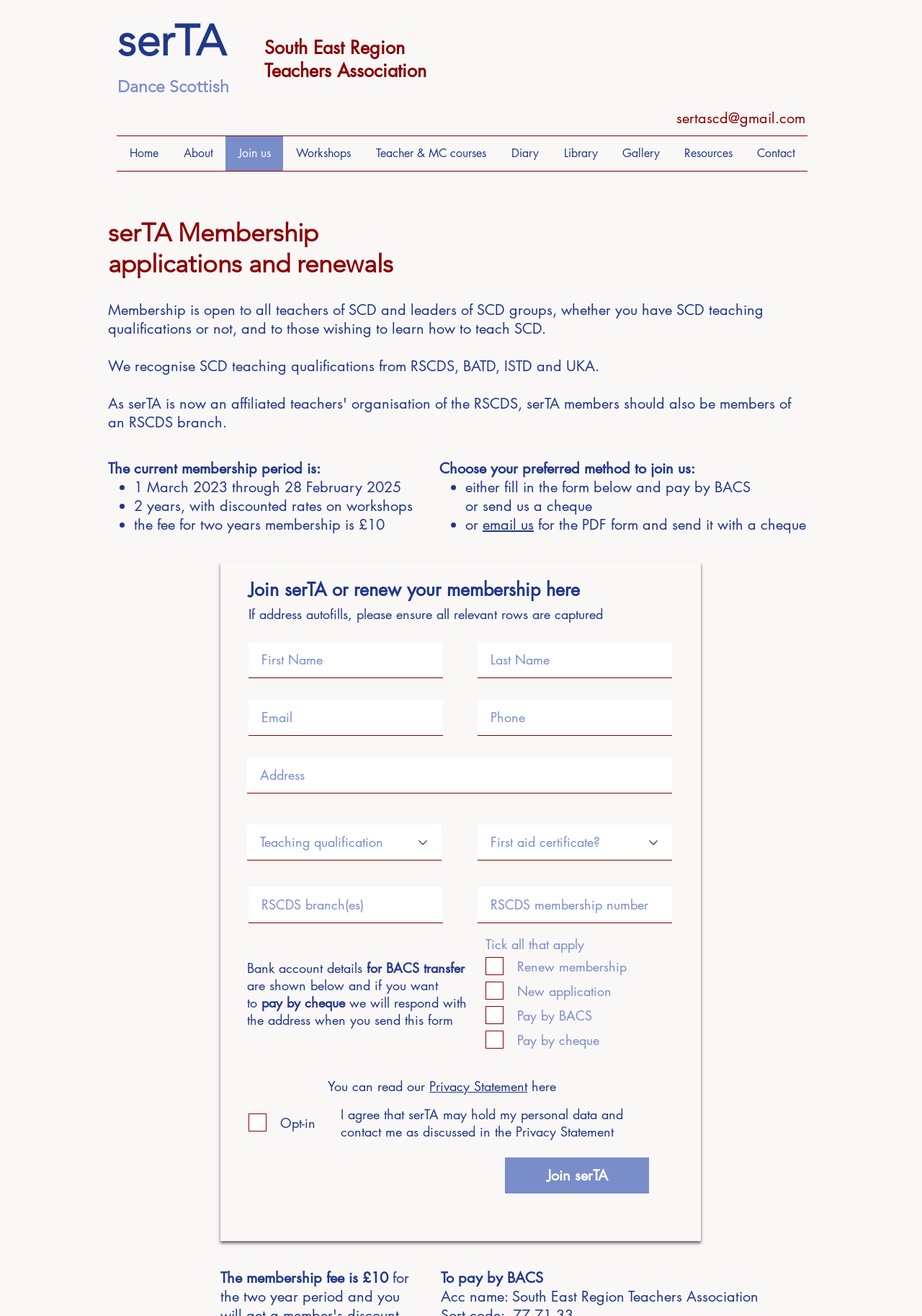Please specify the bounding box coordinates for the clickable region that will help you carry out the instruction: "Click the 'email us' link".

[0.523, 0.392, 0.579, 0.406]